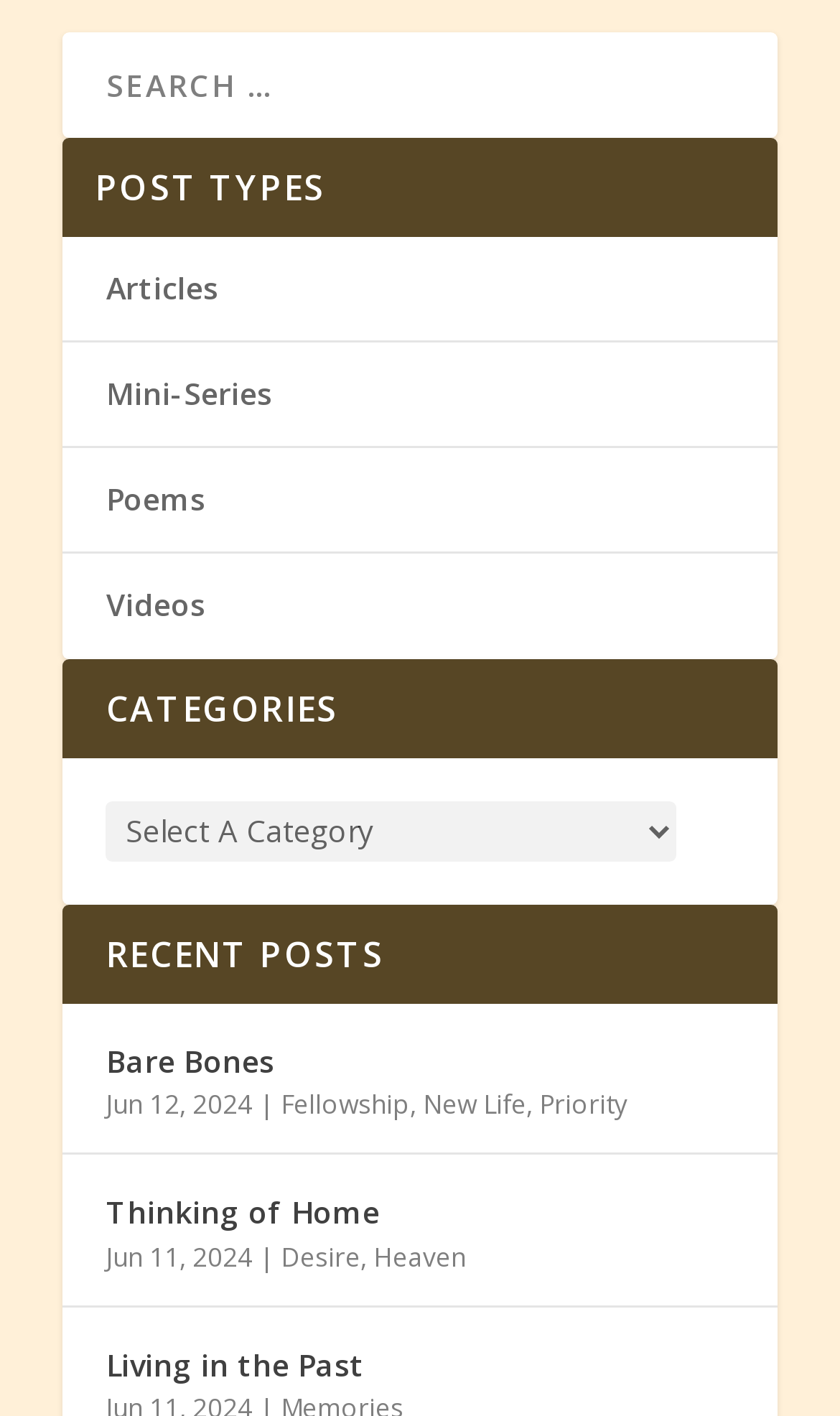Using the given description, provide the bounding box coordinates formatted as (top-left x, top-left y, bottom-right x, bottom-right y), with all values being floating point numbers between 0 and 1. Description: Poems

[0.126, 0.338, 0.244, 0.367]